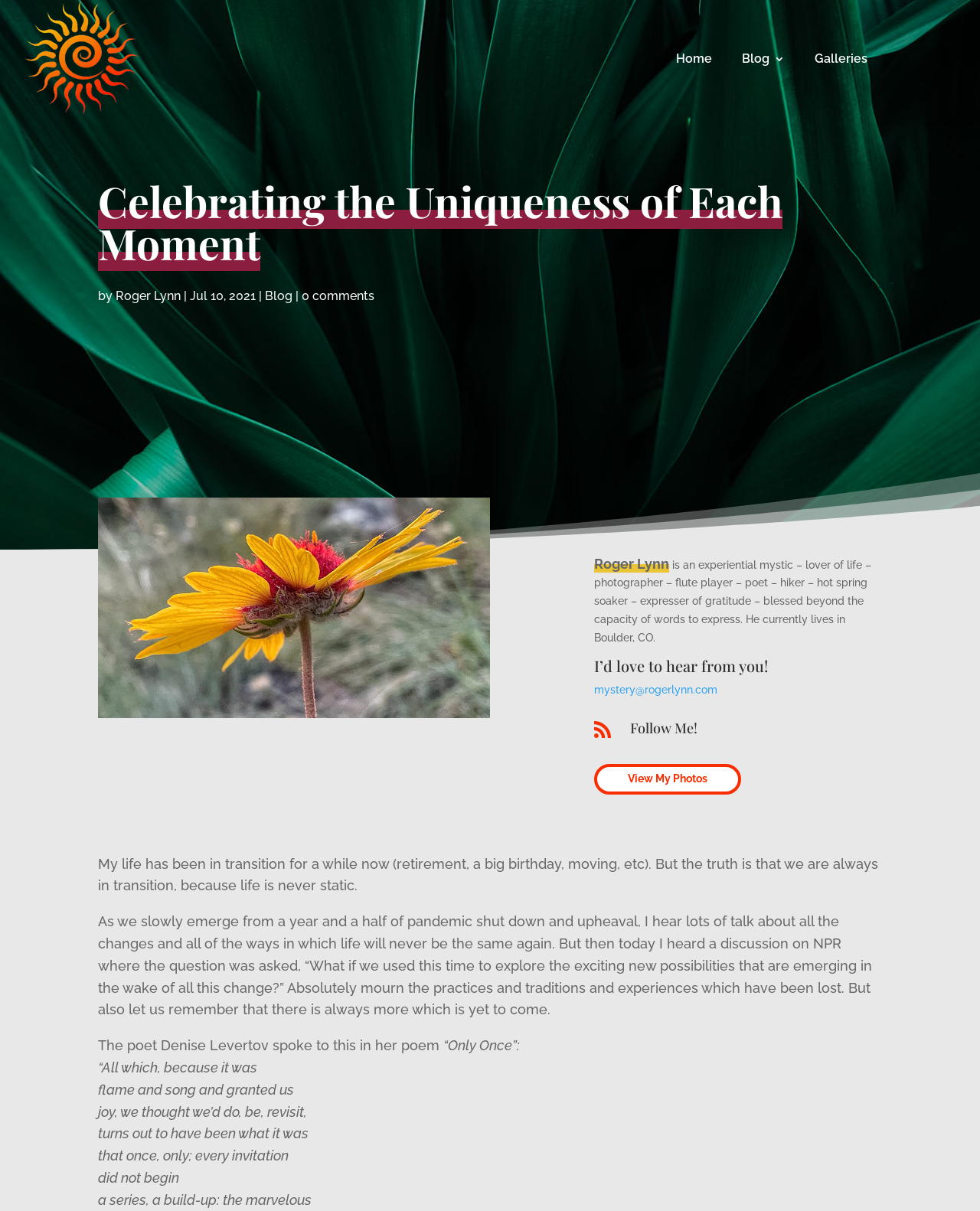Generate a thorough caption detailing the webpage content.

The webpage is a personal blog titled "Celebrating the Uniqueness of Each Moment - Roger Lynn". At the top, there are several links to navigate to different sections of the blog, including "Home", "Blog 3", and "Galleries". Below these links, the title of the blog is displayed prominently, followed by the author's name, "Roger Lynn", and the date "Jul 10, 2021".

On the left side of the page, there is a large image that takes up about half of the screen. To the right of the image, there is a brief bio of the author, describing him as an "experiential mystic" and listing his various interests and hobbies.

Below the image and bio, there is a section titled "I’d love to hear from you!" with a link to contact the author via email. Next to this section, there is a table with a link to follow the author, accompanied by an icon.

Further down the page, there is a link to "View My Photos". The main content of the page is a blog post, which discusses the idea of transition and change in life. The post is divided into several paragraphs, with the author reflecting on the pandemic and the opportunities for growth and exploration that come with change. The post also includes a quote from a poem by Denise Levertov.

Throughout the page, there are several links and buttons to navigate to different sections of the blog or to contact the author. The overall layout is clean and easy to navigate, with clear headings and concise text.